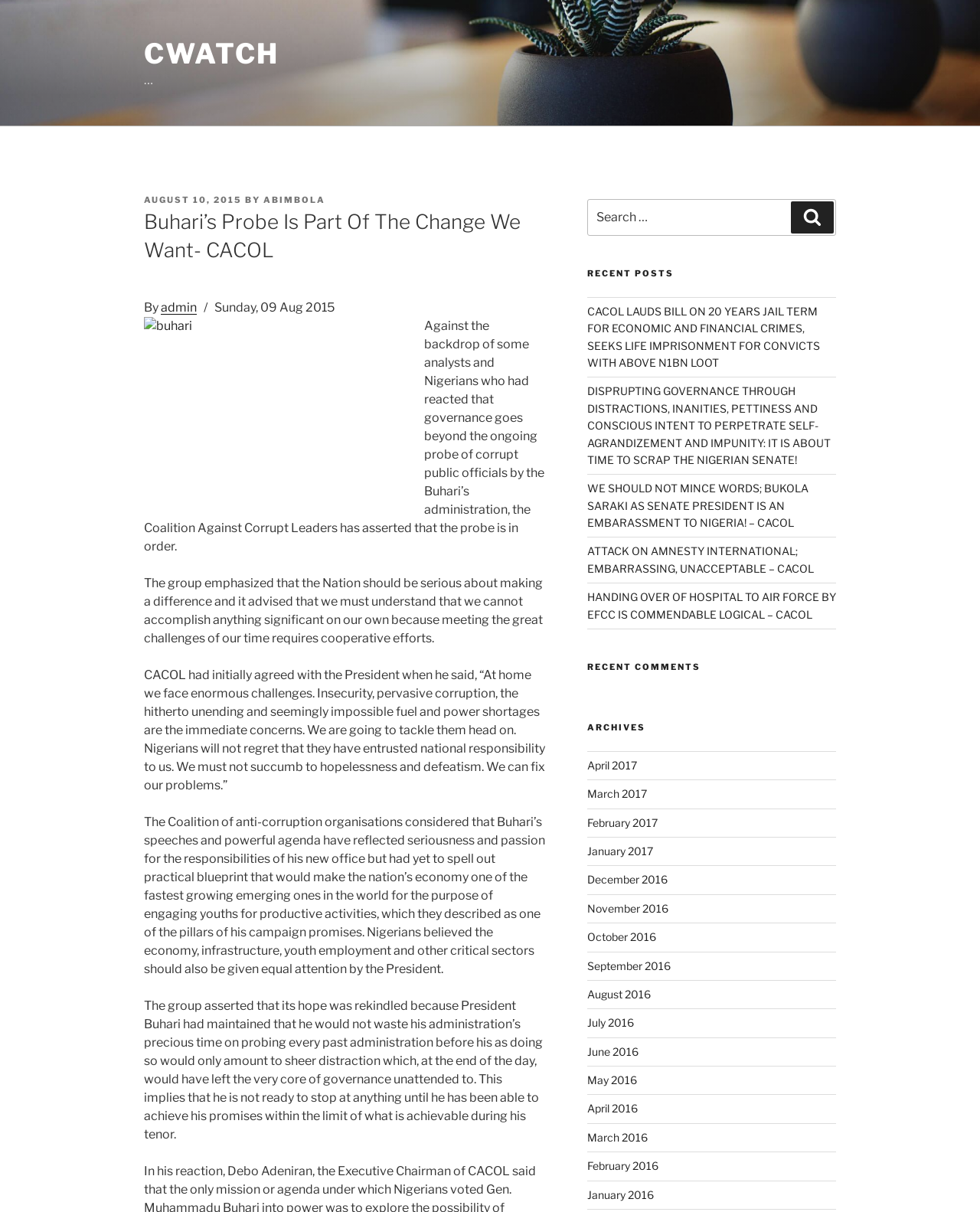Please identify the bounding box coordinates of the clickable region that I should interact with to perform the following instruction: "Click on the link to read more about Buhari's probe". The coordinates should be expressed as four float numbers between 0 and 1, i.e., [left, top, right, bottom].

[0.147, 0.16, 0.247, 0.169]